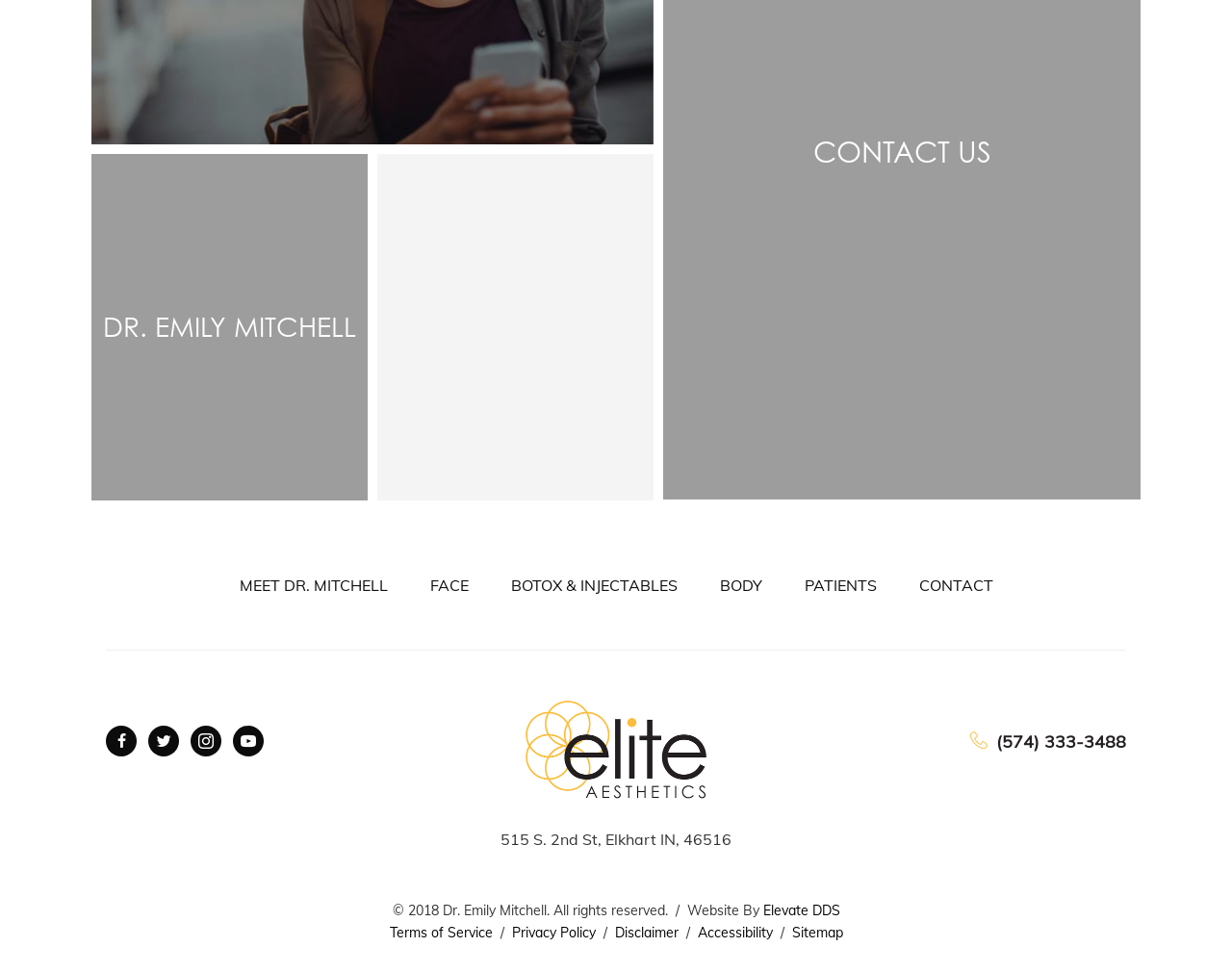Please specify the coordinates of the bounding box for the element that should be clicked to carry out this instruction: "Visit the Facebook page". The coordinates must be four float numbers between 0 and 1, formatted as [left, top, right, bottom].

[0.155, 0.115, 0.23, 0.135]